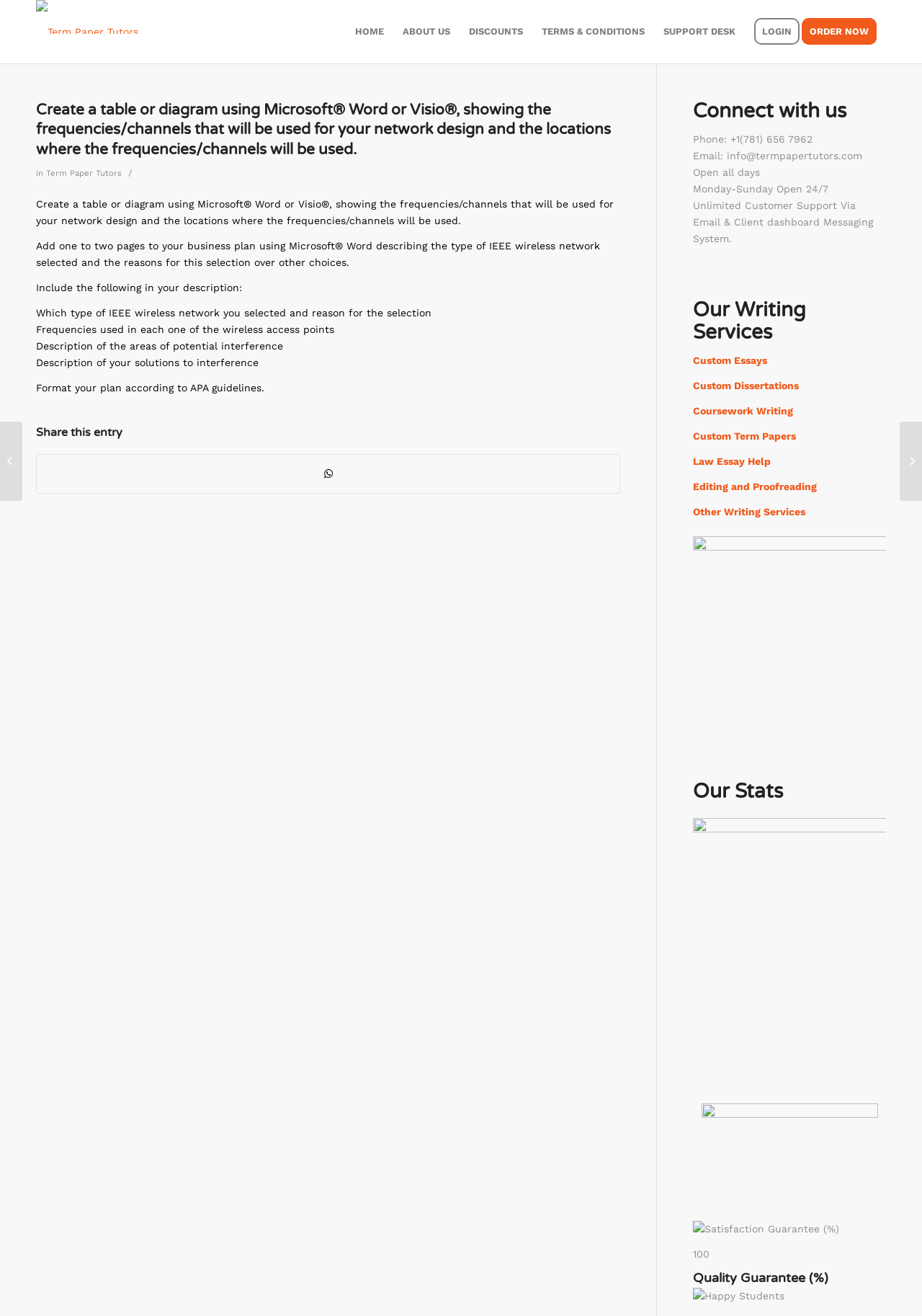Determine the bounding box coordinates of the section I need to click to execute the following instruction: "View Project publication". Provide the coordinates as four float numbers between 0 and 1, i.e., [left, top, right, bottom].

None